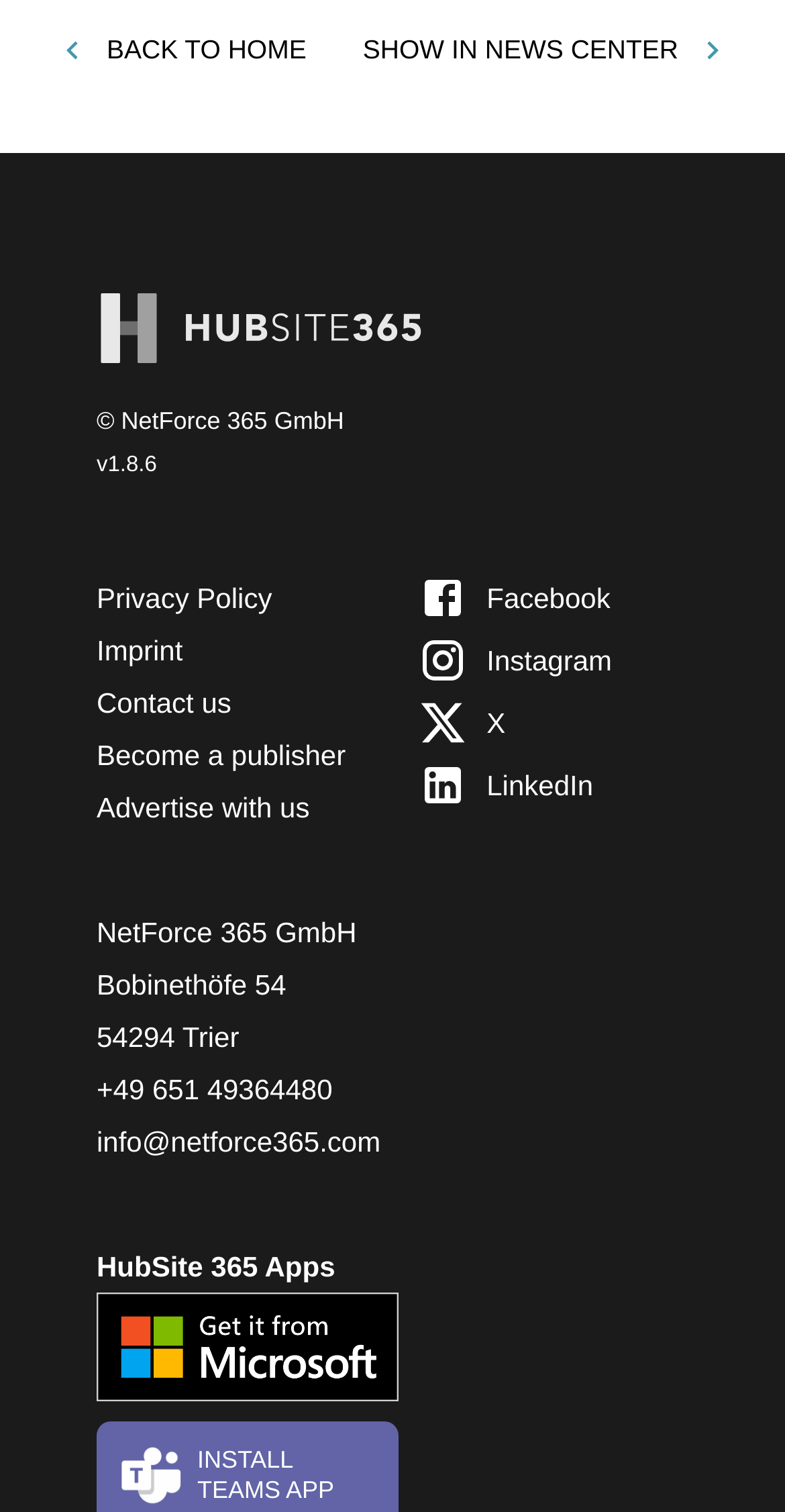Pinpoint the bounding box coordinates of the clickable element to carry out the following instruction: "View privacy policy."

[0.123, 0.384, 0.347, 0.406]